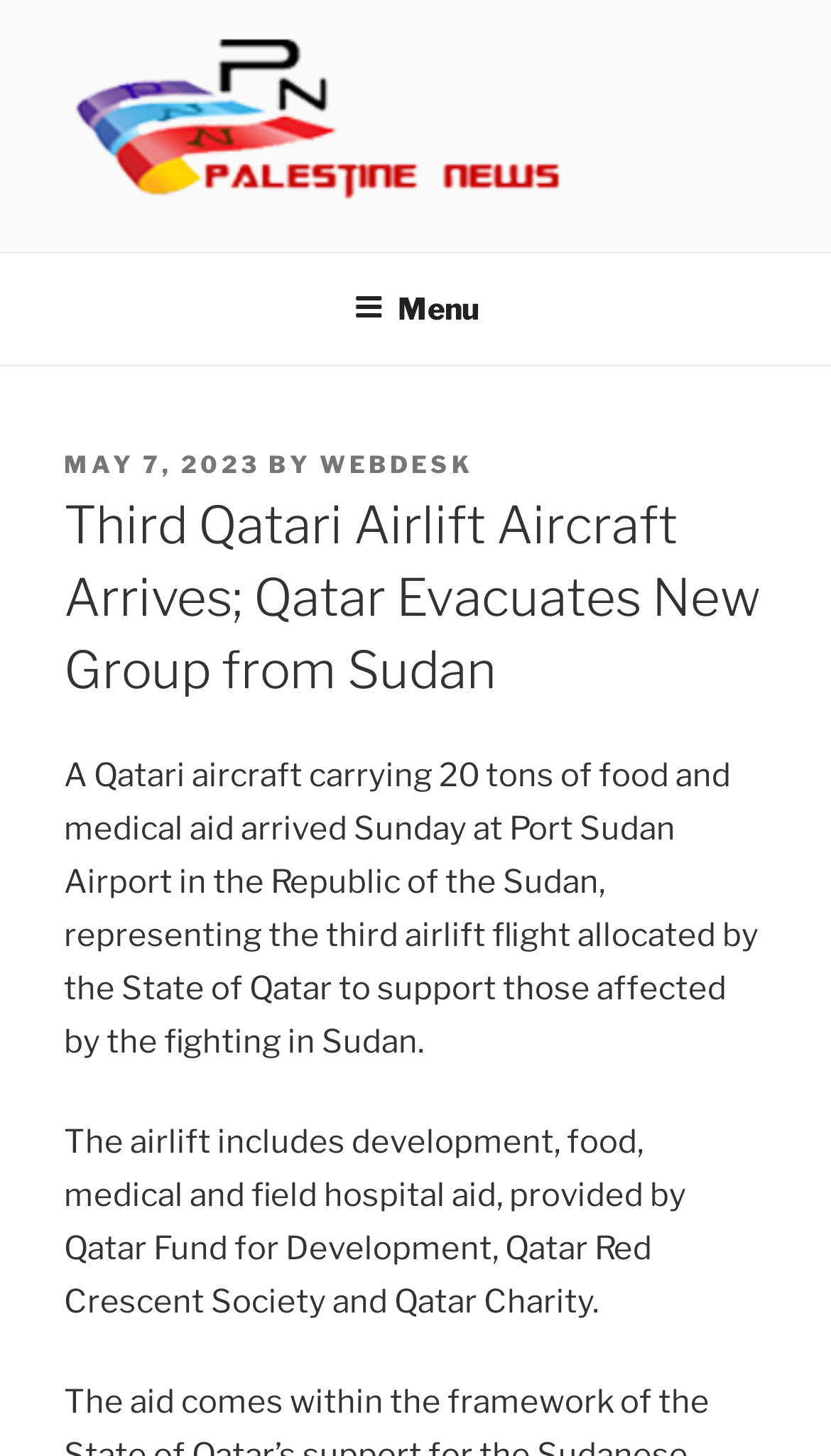Reply to the question with a brief word or phrase: What is the date of the posted article?

MAY 7, 2023